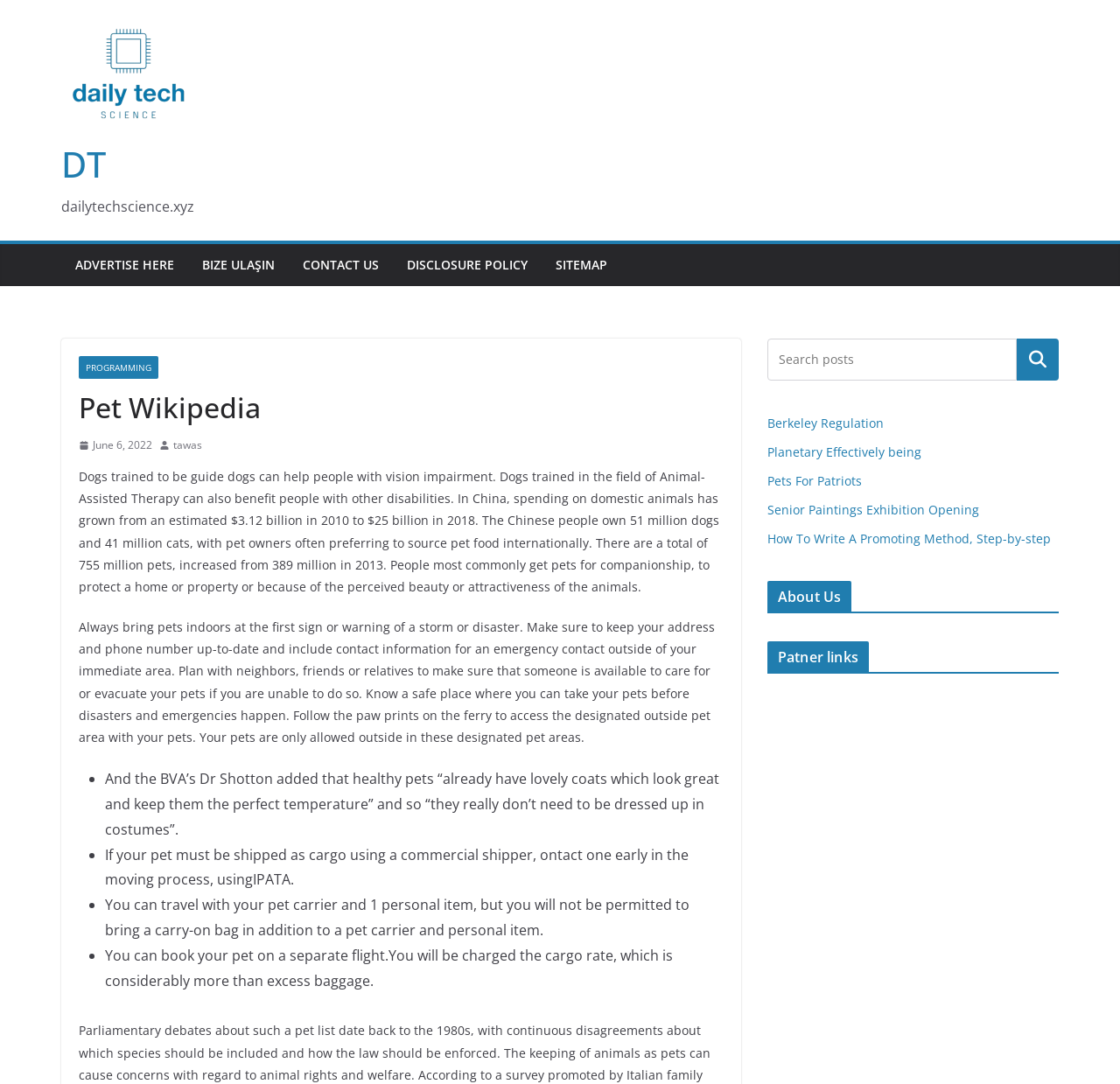Determine the bounding box coordinates of the clickable element to achieve the following action: 'Click on Sign up'. Provide the coordinates as four float values between 0 and 1, formatted as [left, top, right, bottom].

None